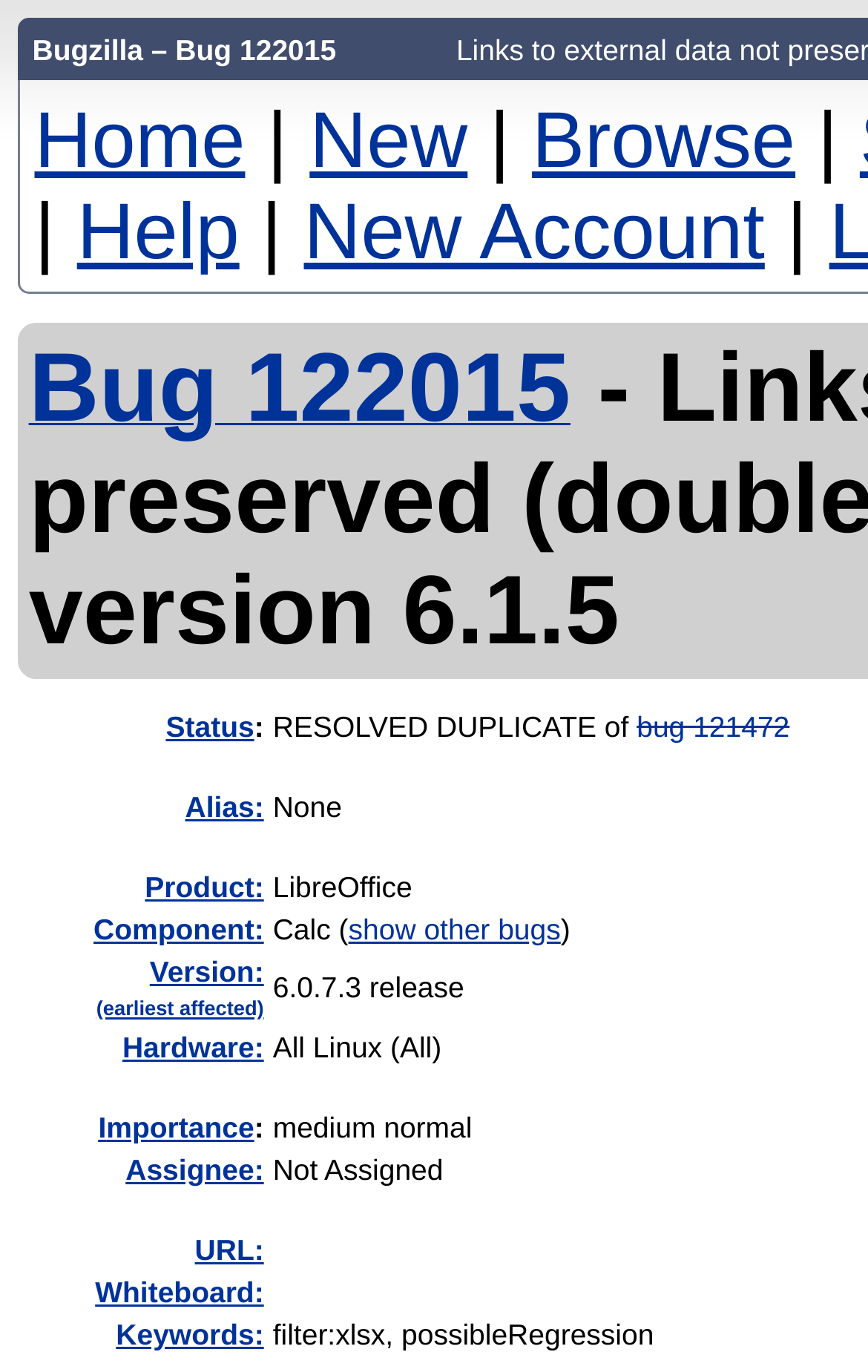Please specify the bounding box coordinates of the element that should be clicked to execute the given instruction: 'browse bugs'. Ensure the coordinates are four float numbers between 0 and 1, expressed as [left, top, right, bottom].

[0.613, 0.069, 0.916, 0.134]